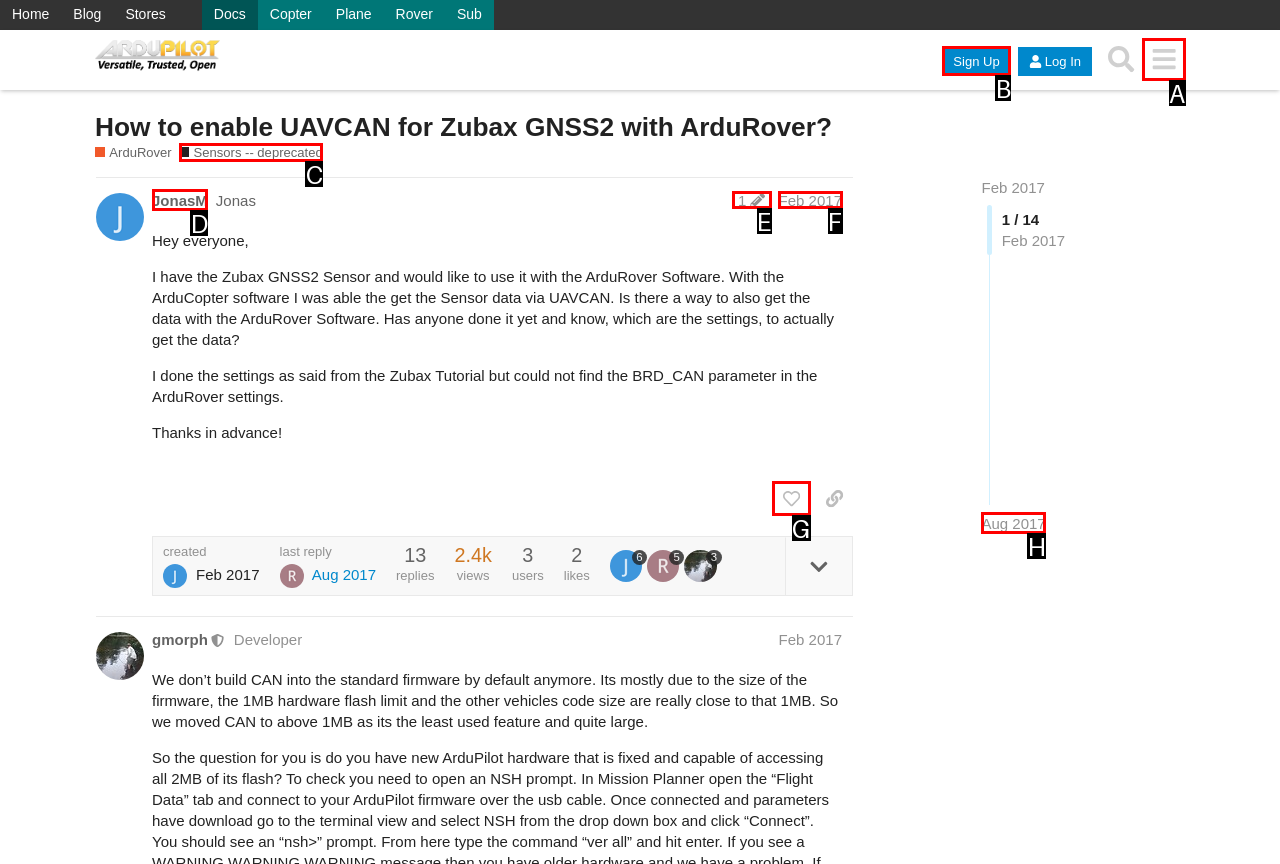Identify which HTML element matches the description: Sensors -- deprecated. Answer with the correct option's letter.

C